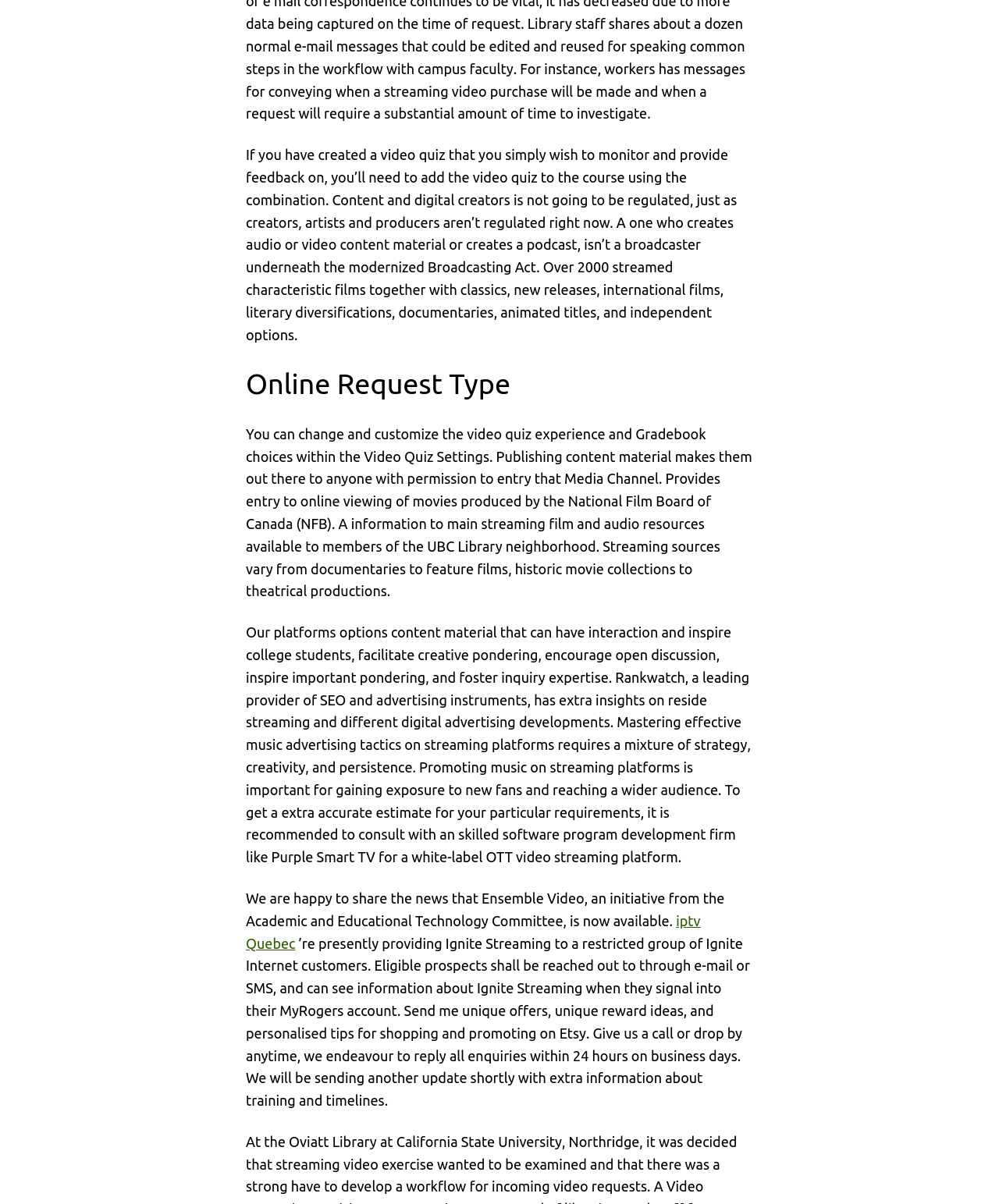Answer in one word or a short phrase: 
What type of content is provided by the National Film Board of Canada?

Movies